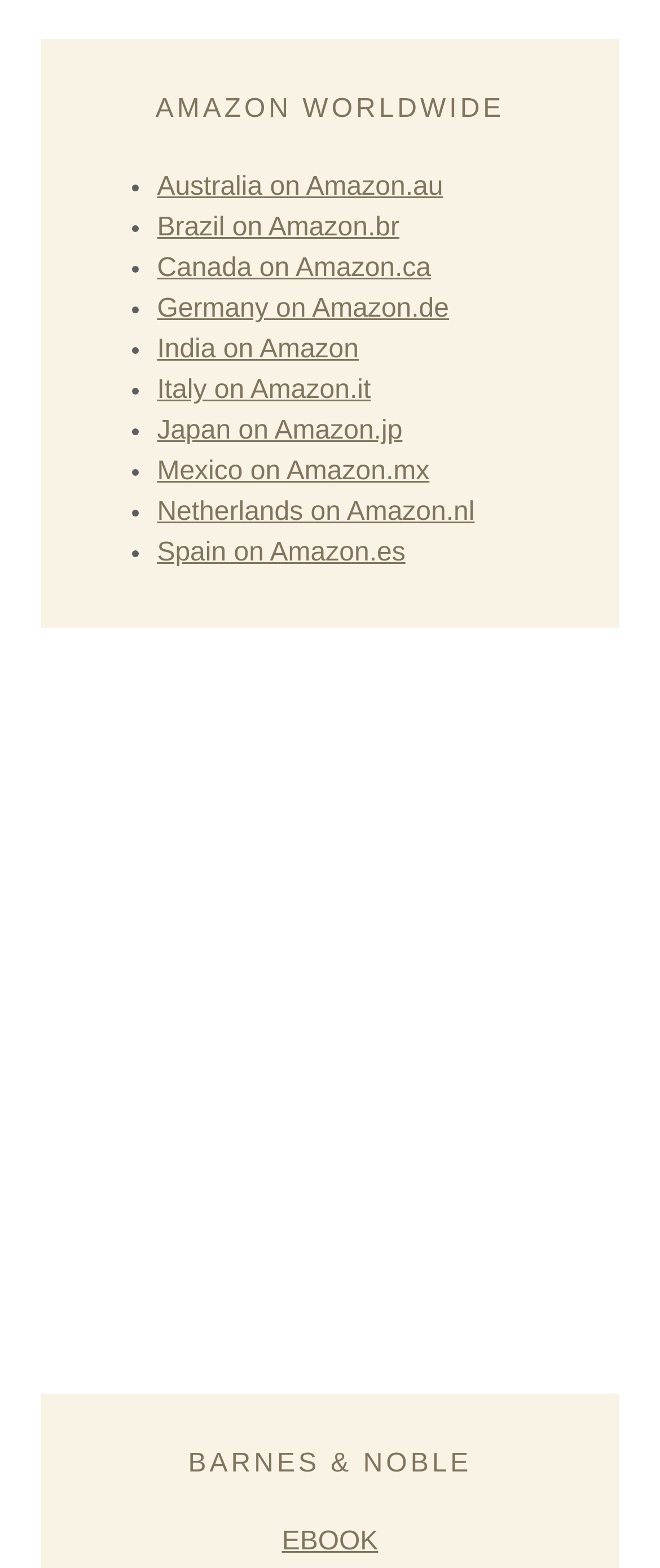Find the bounding box coordinates of the area to click in order to follow the instruction: "Select Canada on Amazon.ca".

[0.238, 0.162, 0.653, 0.181]